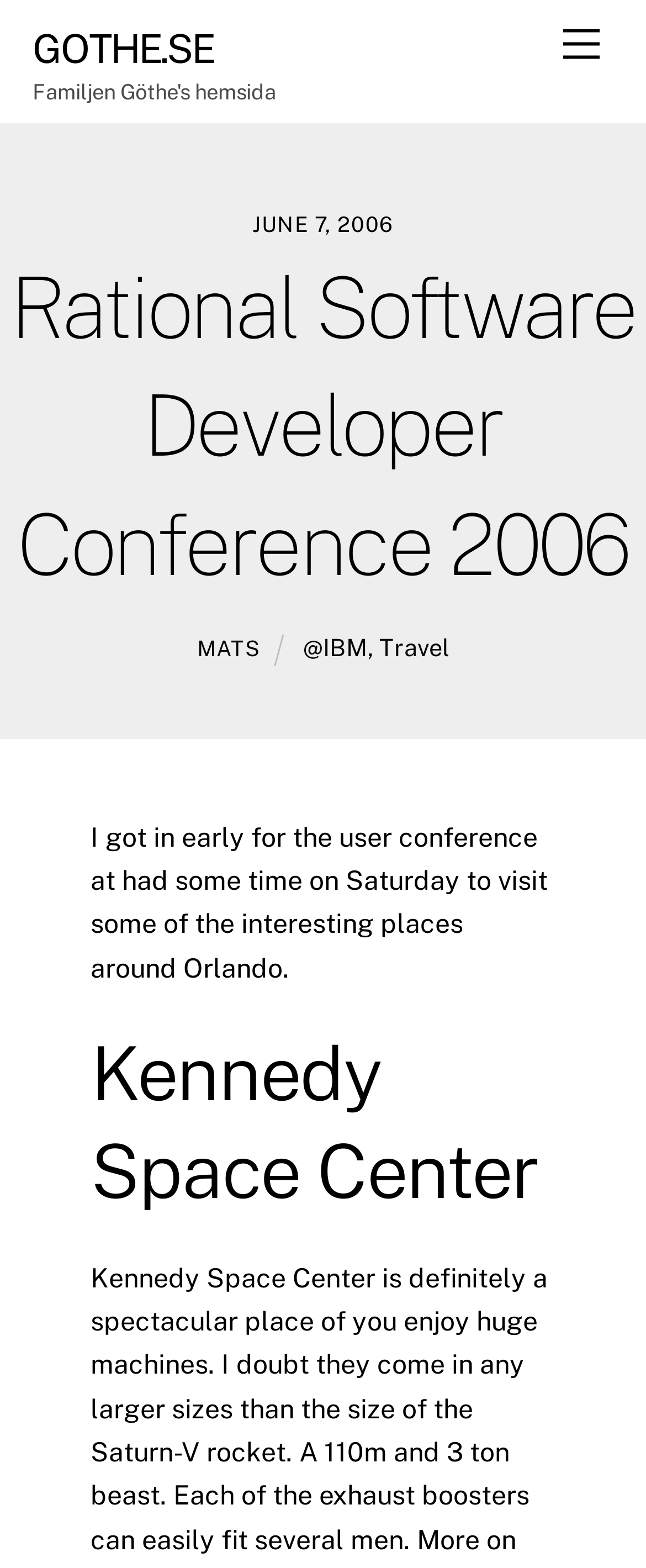Extract the main heading from the webpage content.

Rational Software Developer Conference 2006